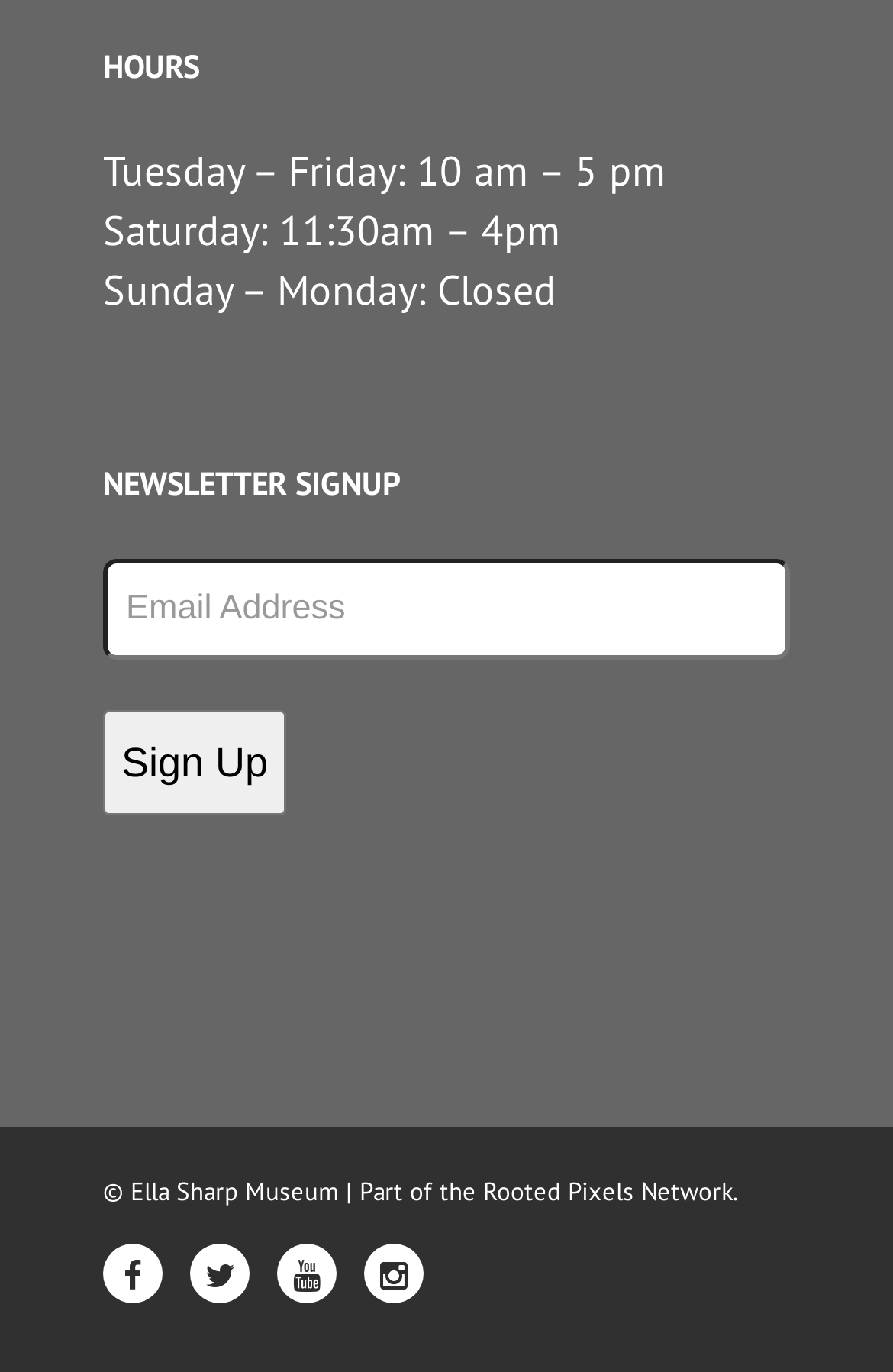What are the museum's hours on Tuesday to Friday?
Refer to the image and give a detailed answer to the question.

The museum's hours are listed at the top of the page, with Tuesday to Friday hours being 10 am to 5 pm, as indicated by the StaticText element with the text 'Tuesday – Friday: 10 am – 5 pm'.